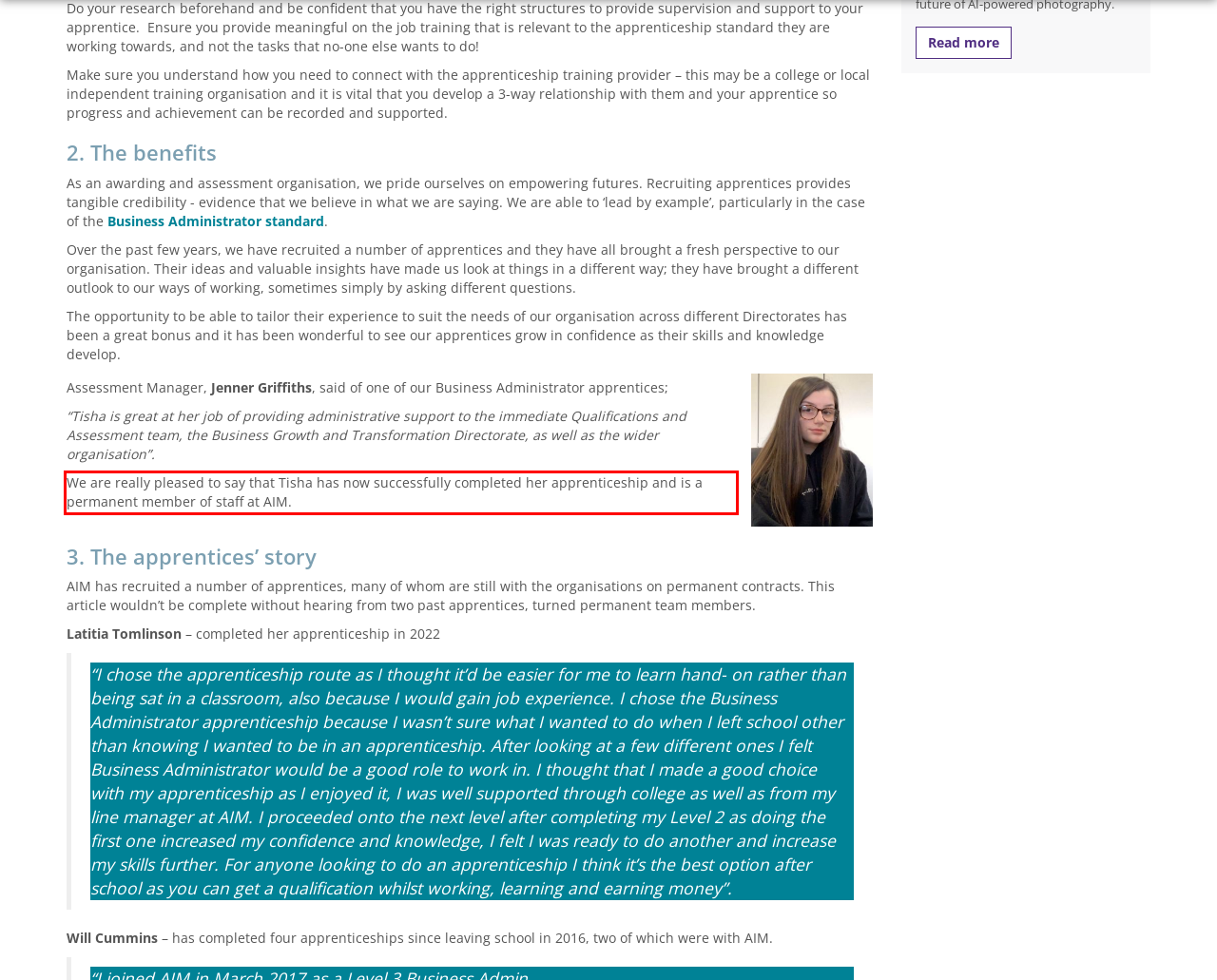Given a screenshot of a webpage containing a red rectangle bounding box, extract and provide the text content found within the red bounding box.

We are really pleased to say that Tisha has now successfully completed her apprenticeship and is a permanent member of staff at AIM.